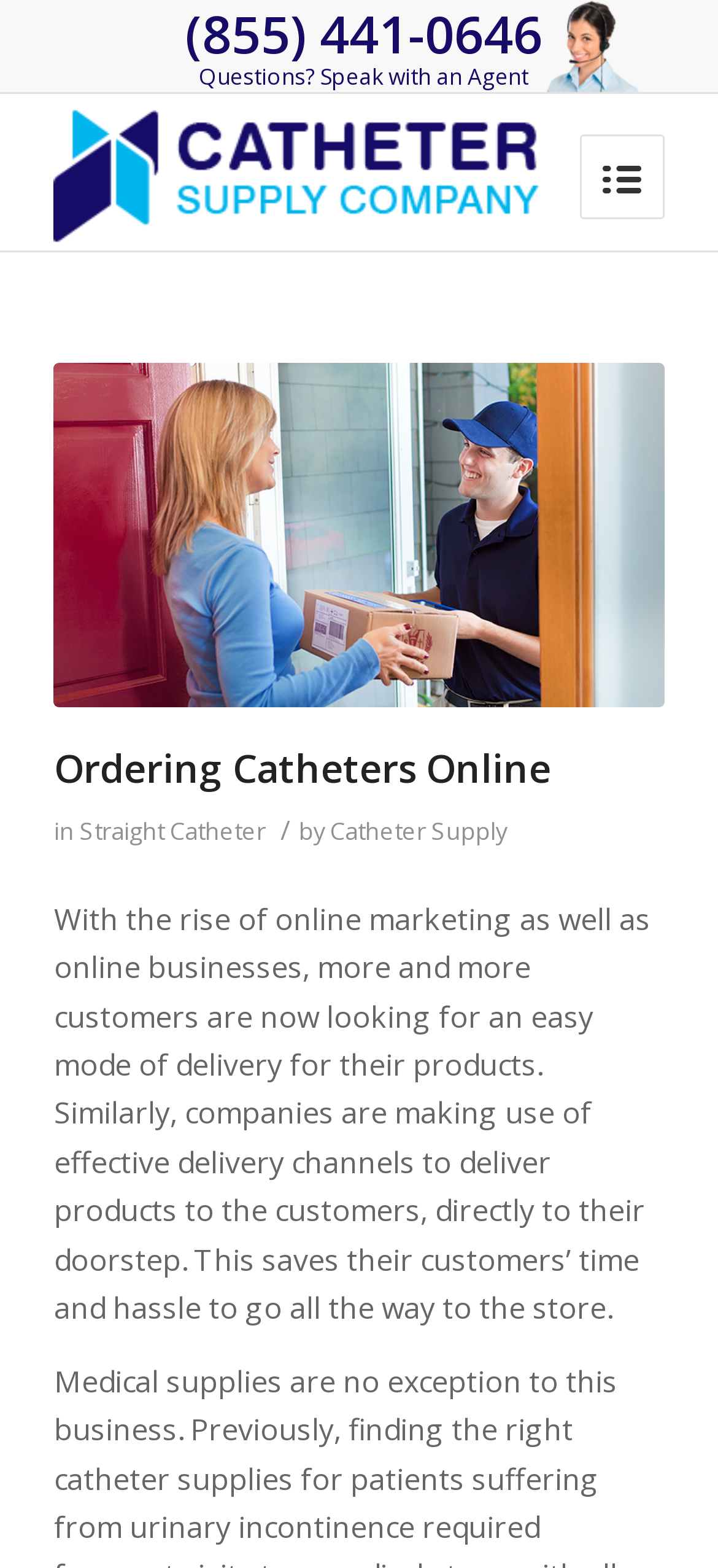Using the provided element description "Catheter Supply", determine the bounding box coordinates of the UI element.

[0.46, 0.519, 0.706, 0.54]